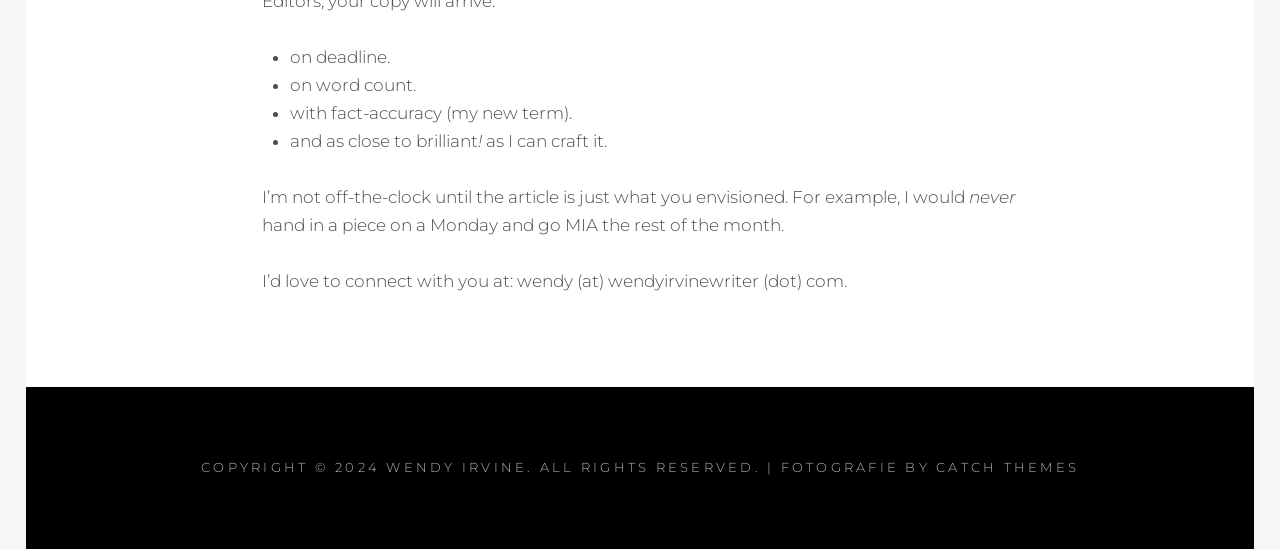Provide a one-word or one-phrase answer to the question:
What is the copyright year?

2024